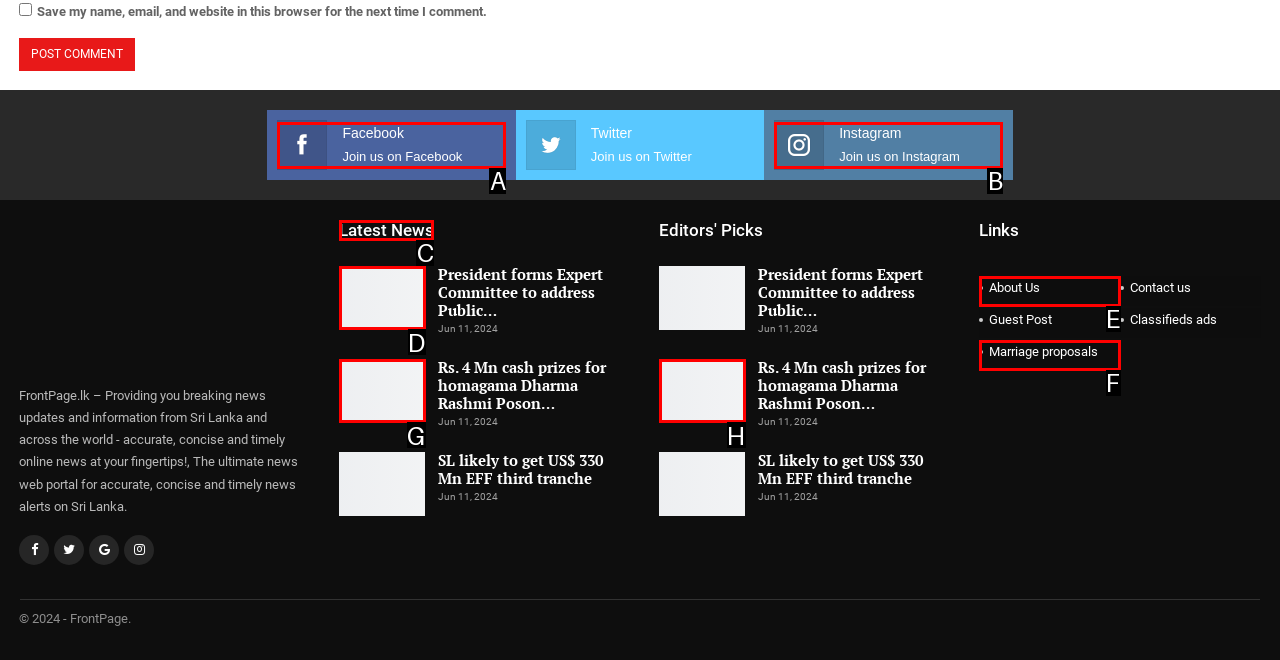Indicate the letter of the UI element that should be clicked to accomplish the task: Read the latest news. Answer with the letter only.

C